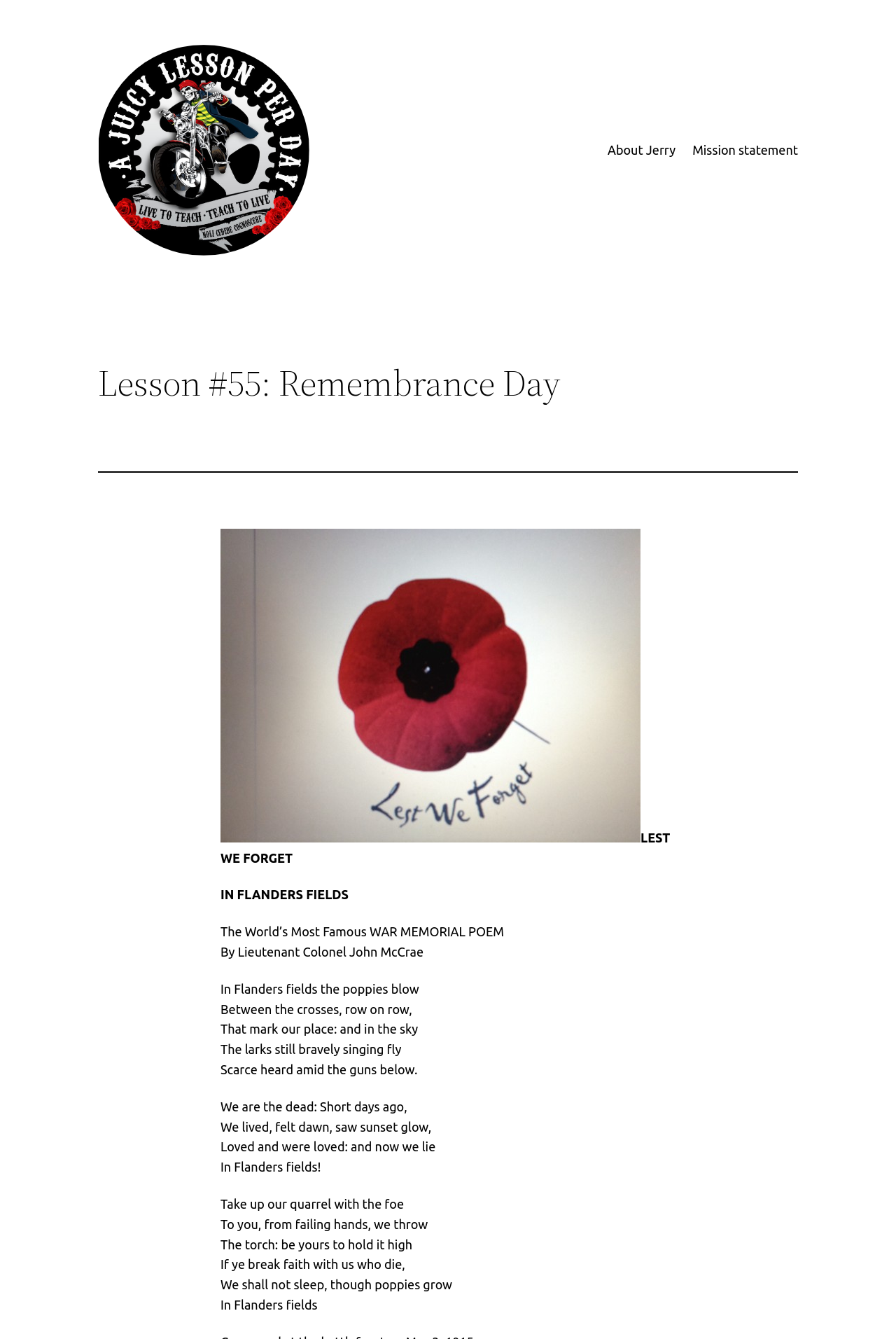Provide the bounding box coordinates in the format (top-left x, top-left y, bottom-right x, bottom-right y). All values are floating point numbers between 0 and 1. Determine the bounding box coordinate of the UI element described as: Mission statement

[0.773, 0.105, 0.891, 0.12]